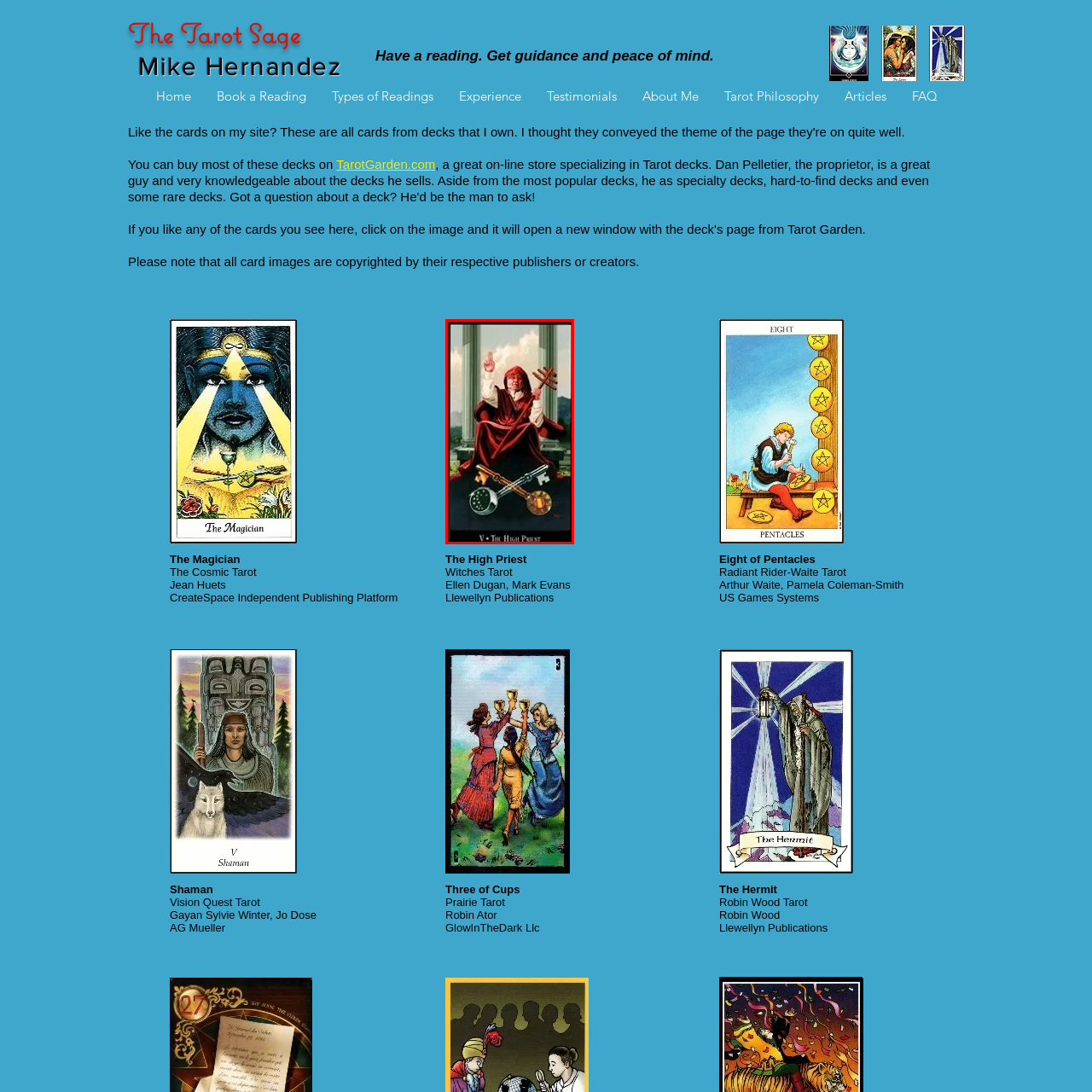Inspect the picture enclosed by the red border, What do the two keys and disk represent? Provide your answer as a single word or phrase.

access to spiritual knowledge